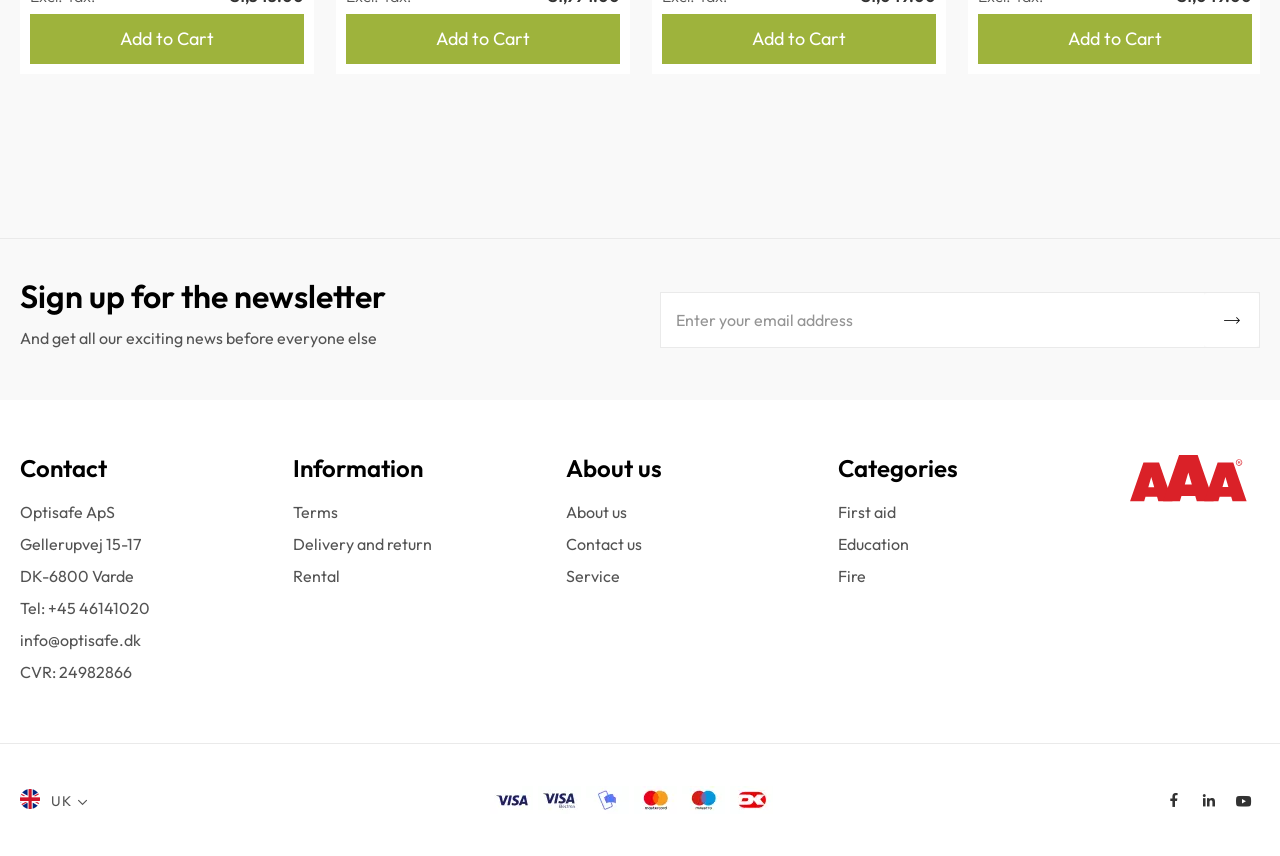What is the company's contact phone number?
Answer with a single word or short phrase according to what you see in the image.

+45 46141020